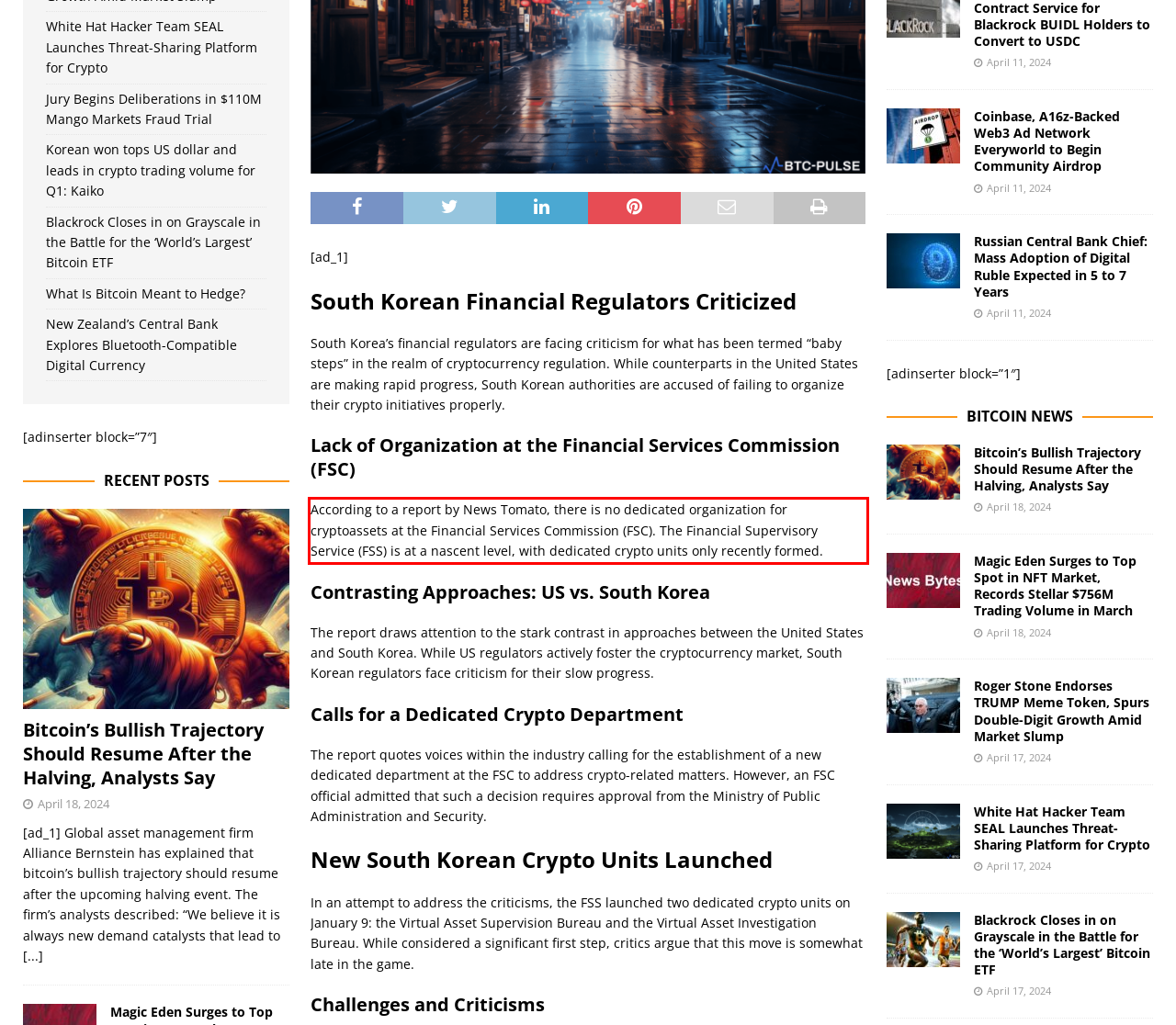Using the provided screenshot of a webpage, recognize the text inside the red rectangle bounding box by performing OCR.

According to a report by News Tomato, there is no dedicated organization for cryptoassets at the Financial Services Commission (FSC). The Financial Supervisory Service (FSS) is at a nascent level, with dedicated crypto units only recently formed.